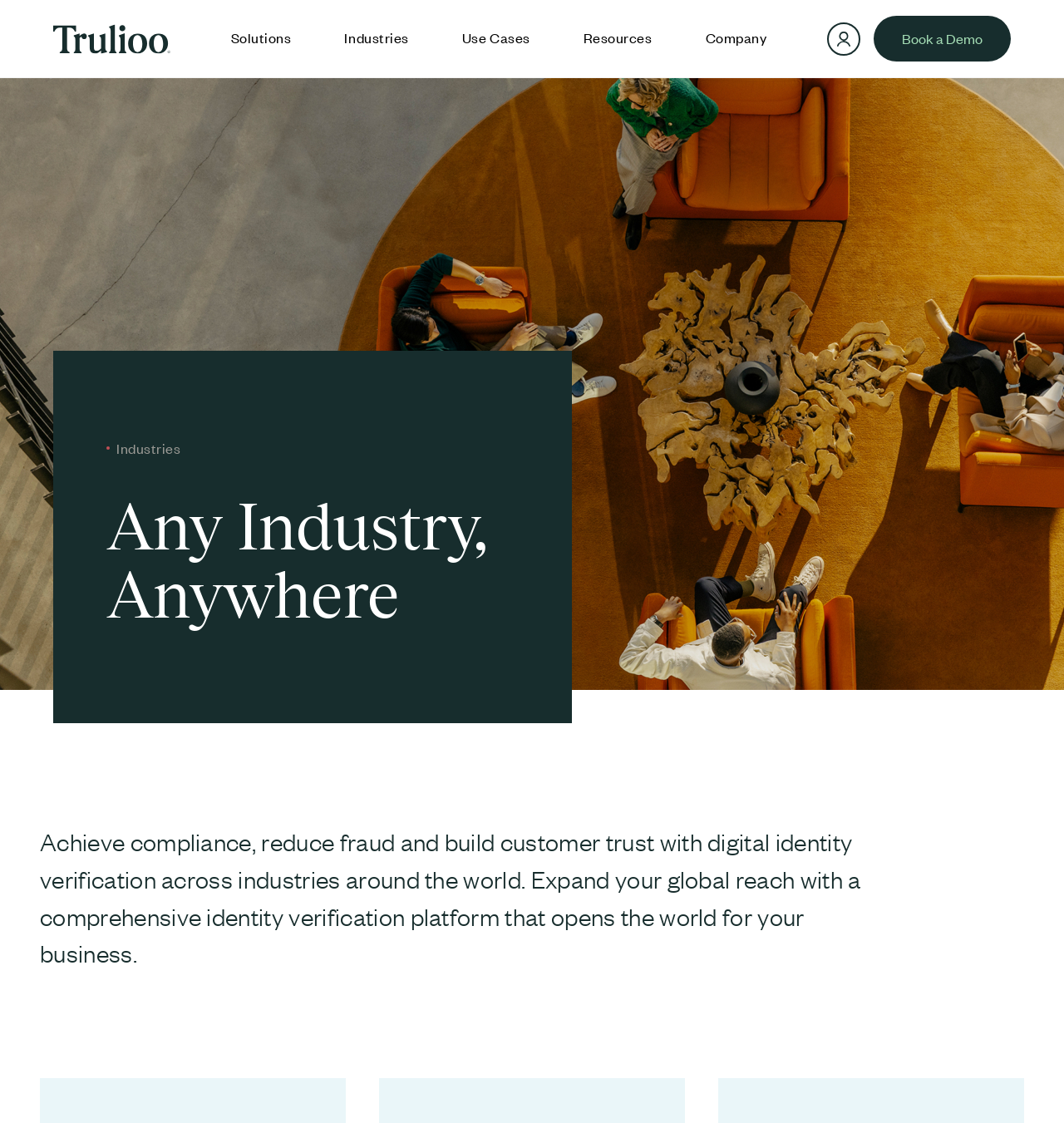Please determine the bounding box coordinates of the clickable area required to carry out the following instruction: "Book a Demo". The coordinates must be four float numbers between 0 and 1, represented as [left, top, right, bottom].

[0.821, 0.014, 0.95, 0.055]